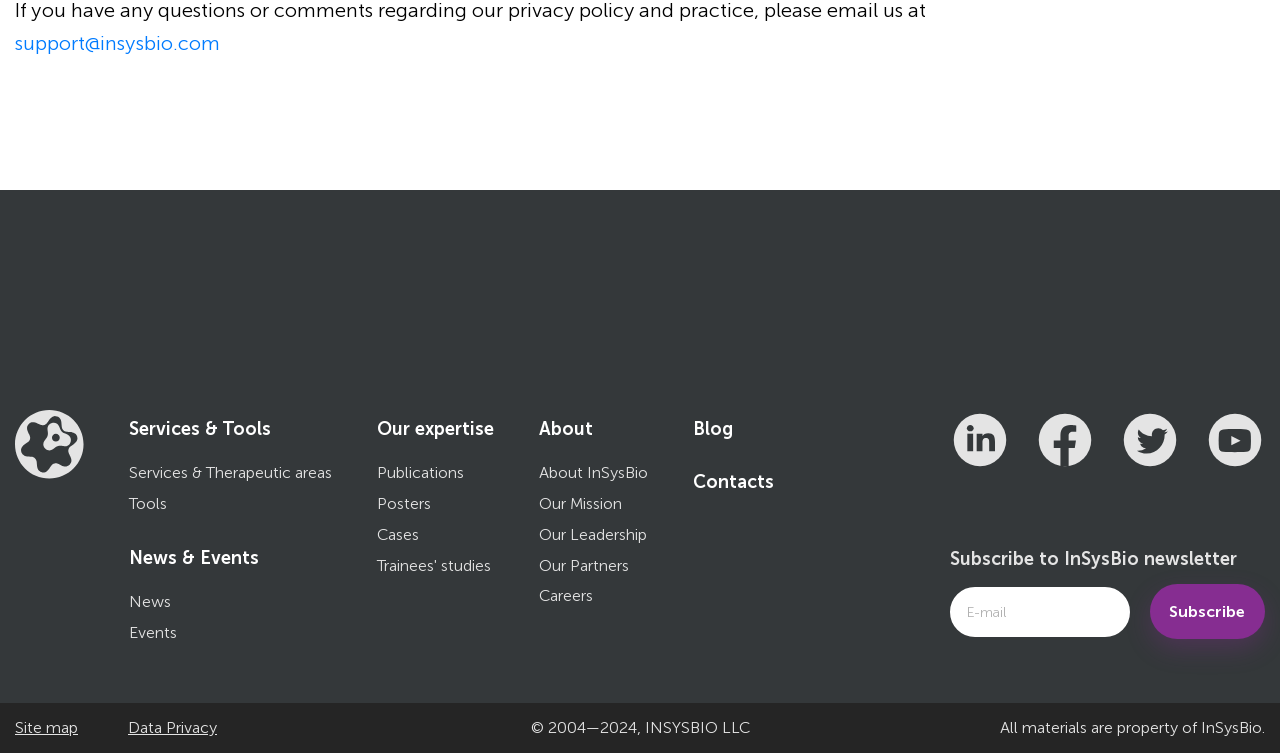Identify the bounding box for the element characterized by the following description: "Data Privacy".

[0.1, 0.957, 0.17, 0.978]